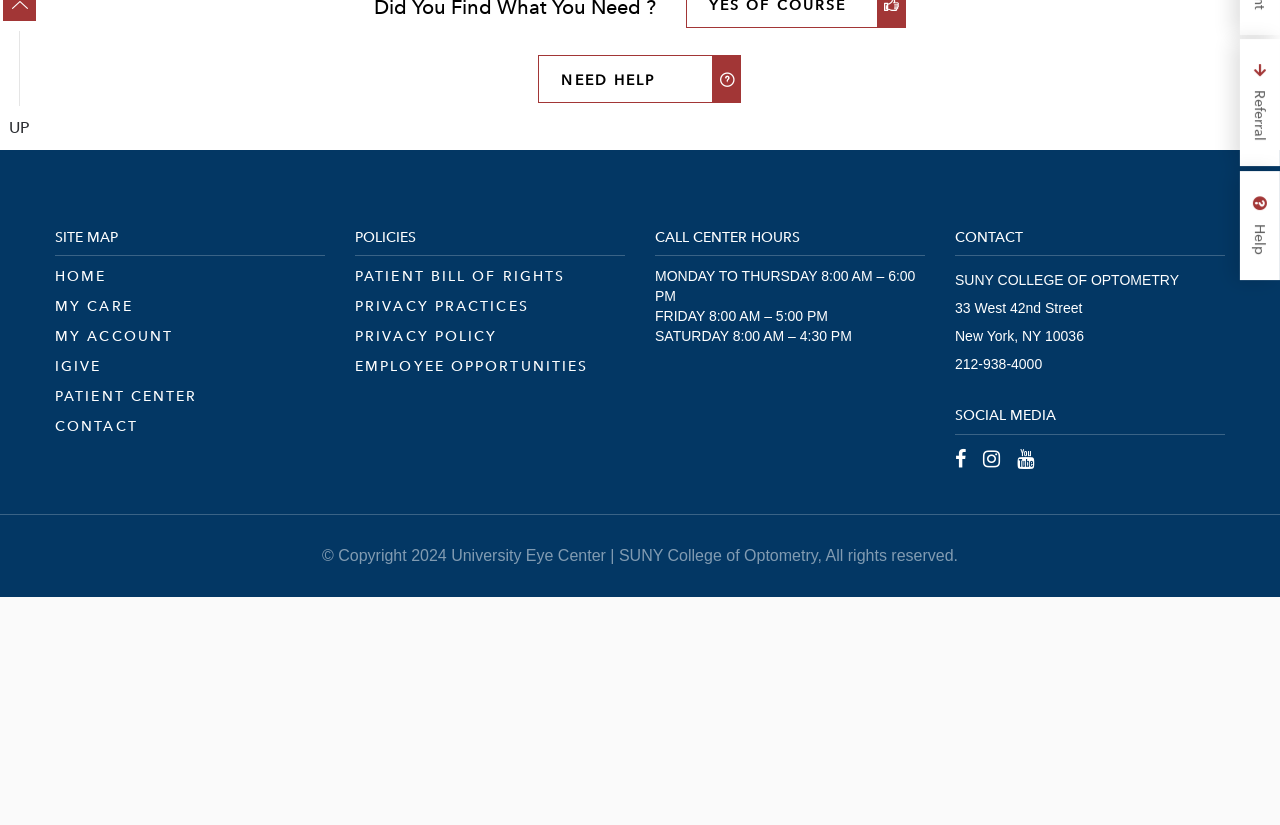Find the UI element described as: "Patient Bill of Rights" and predict its bounding box coordinates. Ensure the coordinates are four float numbers between 0 and 1, [left, top, right, bottom].

[0.277, 0.324, 0.442, 0.346]